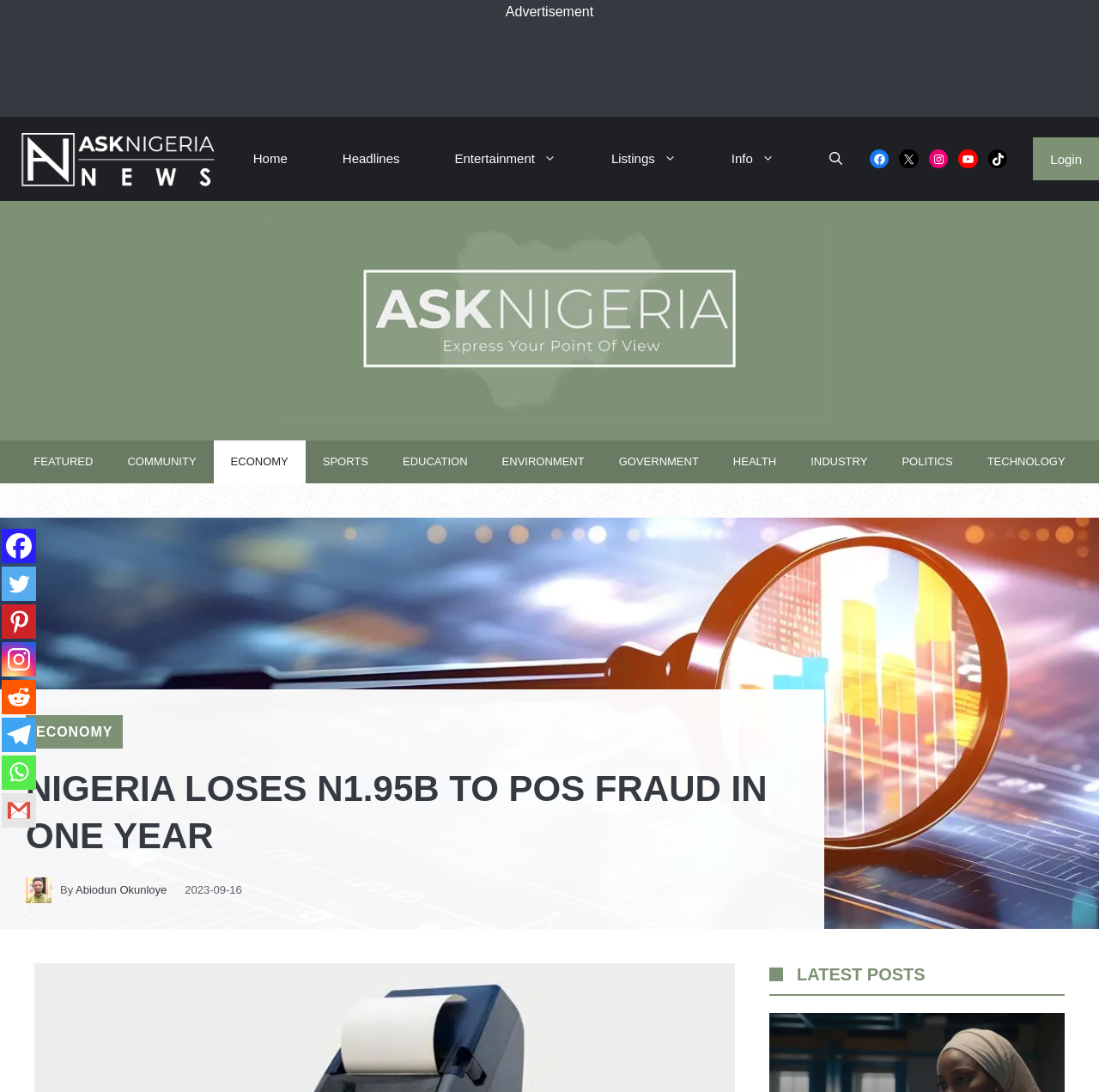Identify the bounding box coordinates of the clickable region to carry out the given instruction: "Open the search".

[0.73, 0.107, 0.791, 0.184]